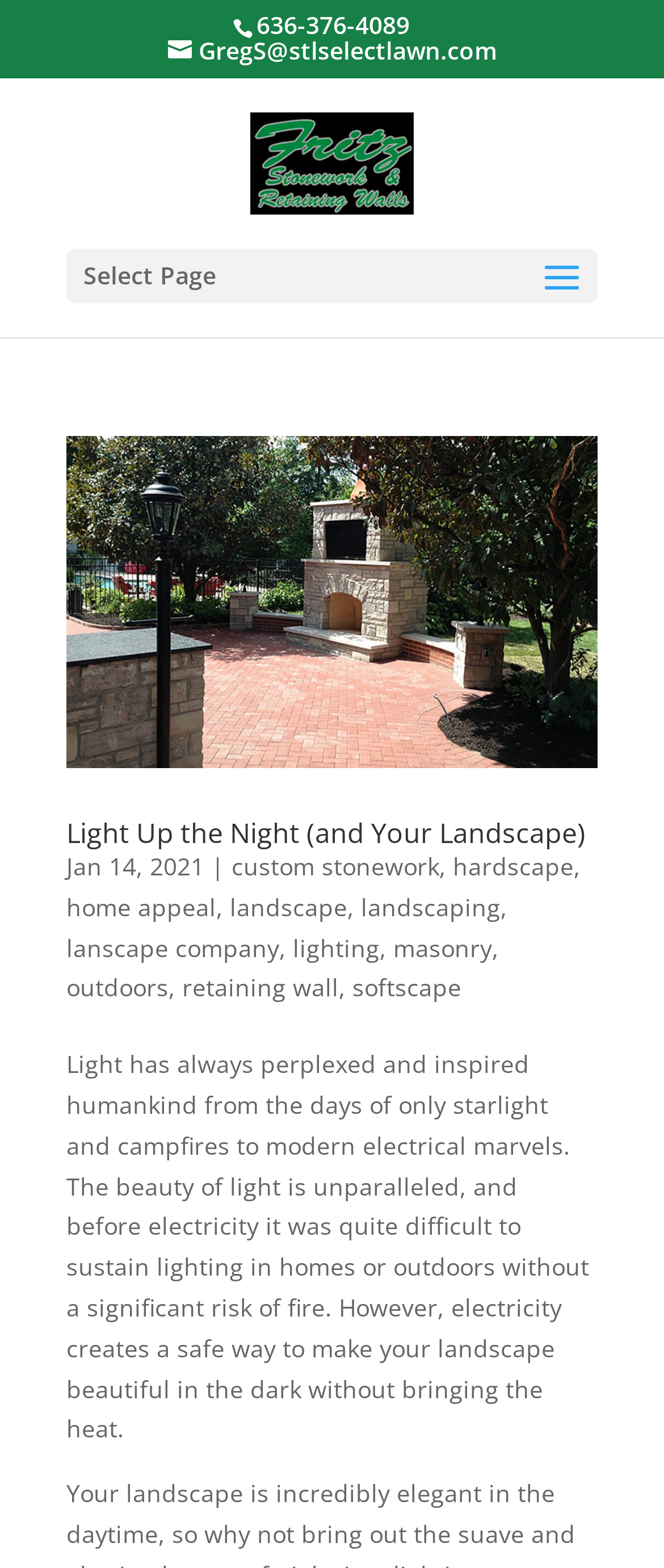Create a detailed summary of the webpage's content and design.

The webpage is about Fritz Stonework & Retaining Walls, a company that specializes in outdoor landscaping and stonework. At the top, there are three links: a phone number "636-376-4089", an email address "GregS@stlselectlawn.com", and the company name "Fritz Stonework & Retaining Walls" accompanied by an image of the company's logo.

Below the top section, there is a link "Select Page" on the left side. On the right side, there is a prominent section featuring an article titled "Light Up the Night (and Your Landscape)" with an image and a heading. The article is dated "Jan 14, 2021" and has several links to related topics such as "custom stonework", "hardscape", "home appeal", "landscape", "landscaping", "lanscape company", "lighting", "masonry", "outdoors", "retaining wall", and "softscape".

The main content of the webpage is a long paragraph of text that discusses the beauty and importance of light in outdoor landscaping, highlighting the safety benefits of using electricity to illuminate outdoor spaces.